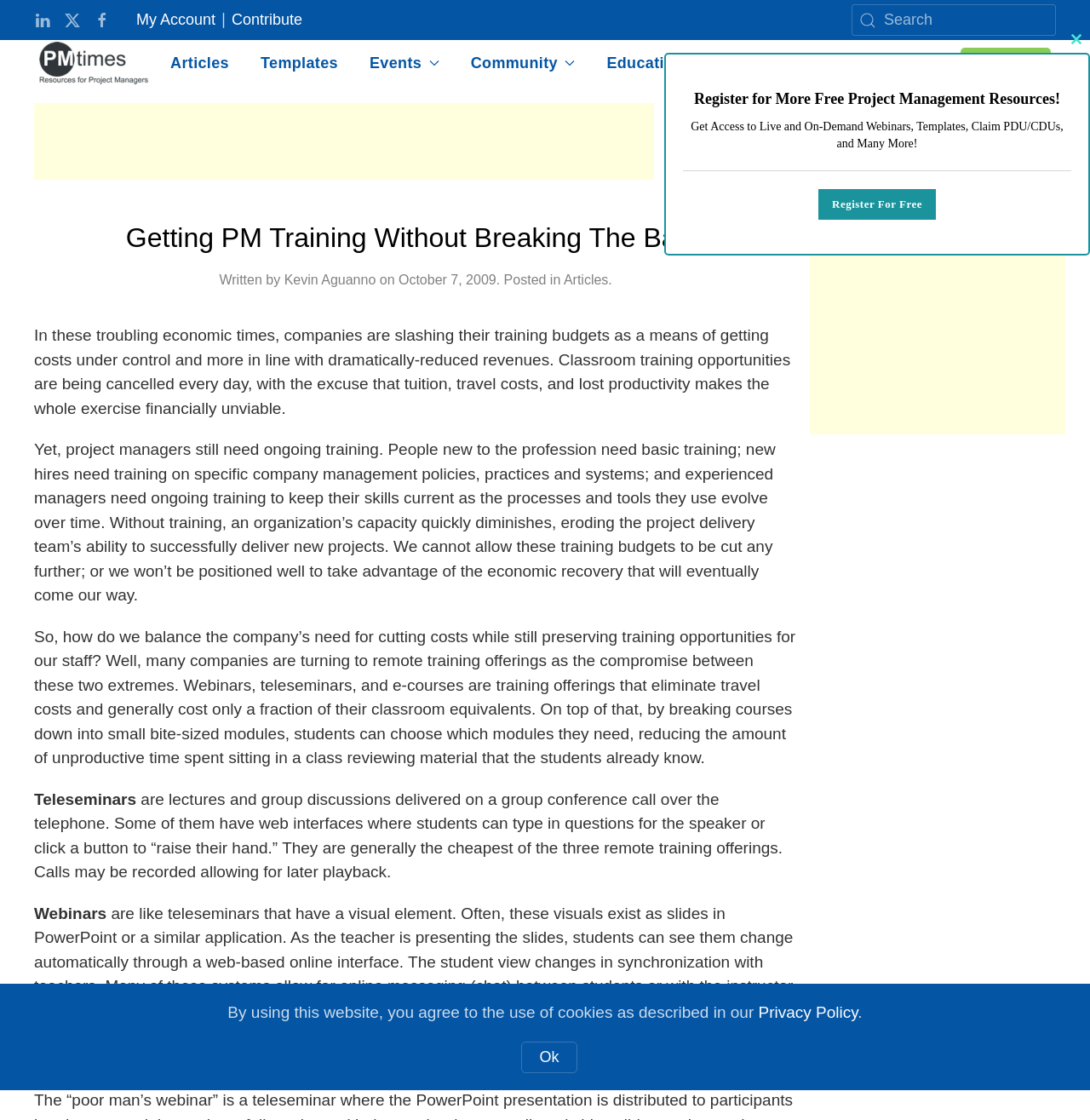Please provide a one-word or phrase answer to the question: 
What is the author's name?

Kevin Aguanno